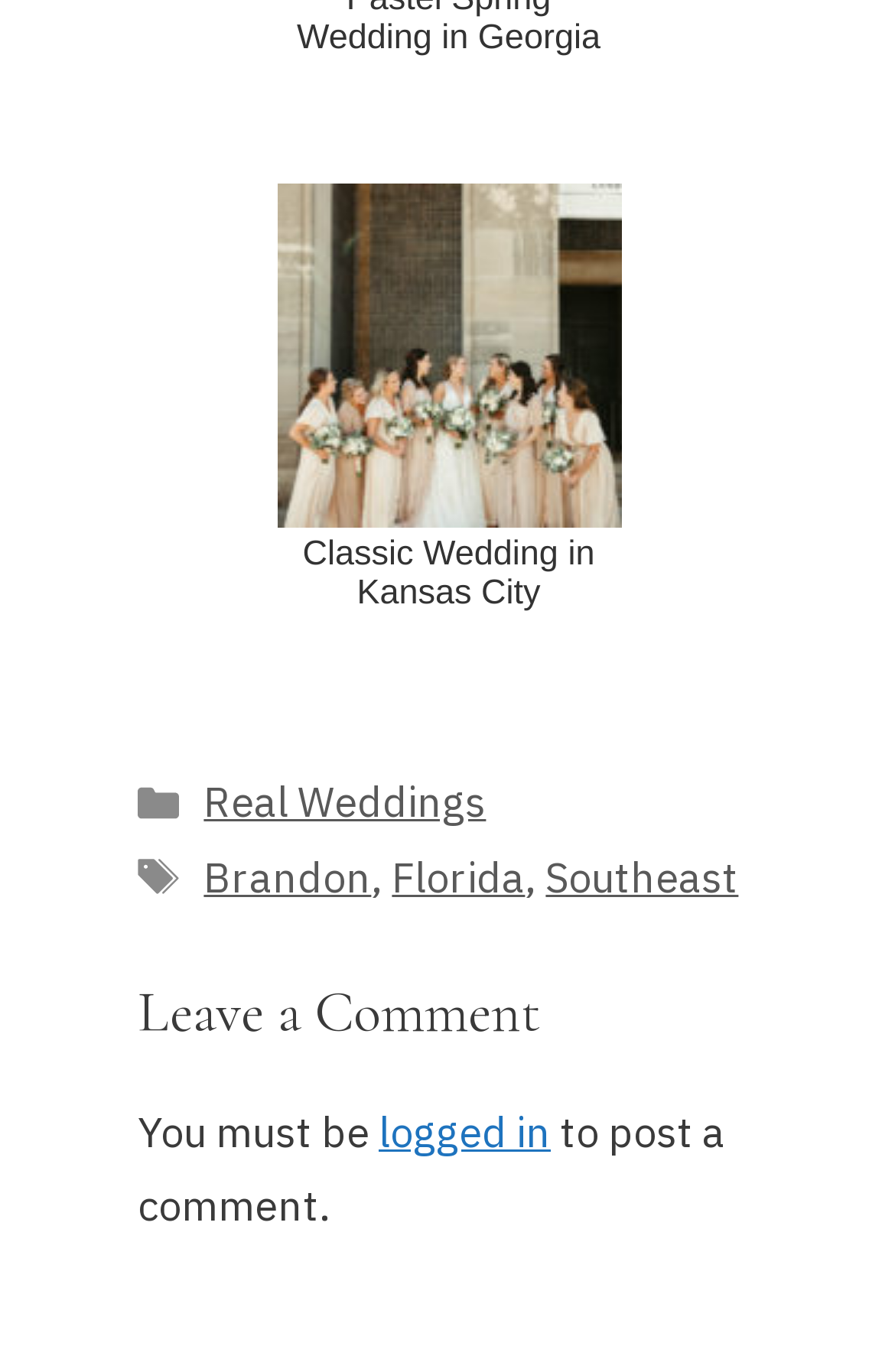Please give a succinct answer to the question in one word or phrase:
What is the region below the 'Leave a Comment' section?

Comment login information